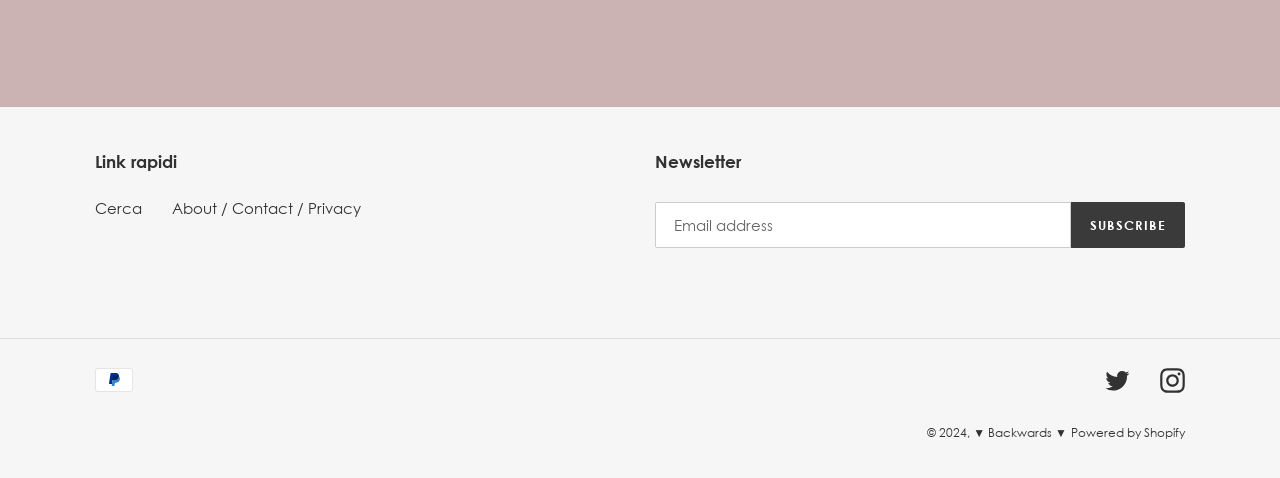What is the year of copyright?
Refer to the screenshot and respond with a concise word or phrase.

2024